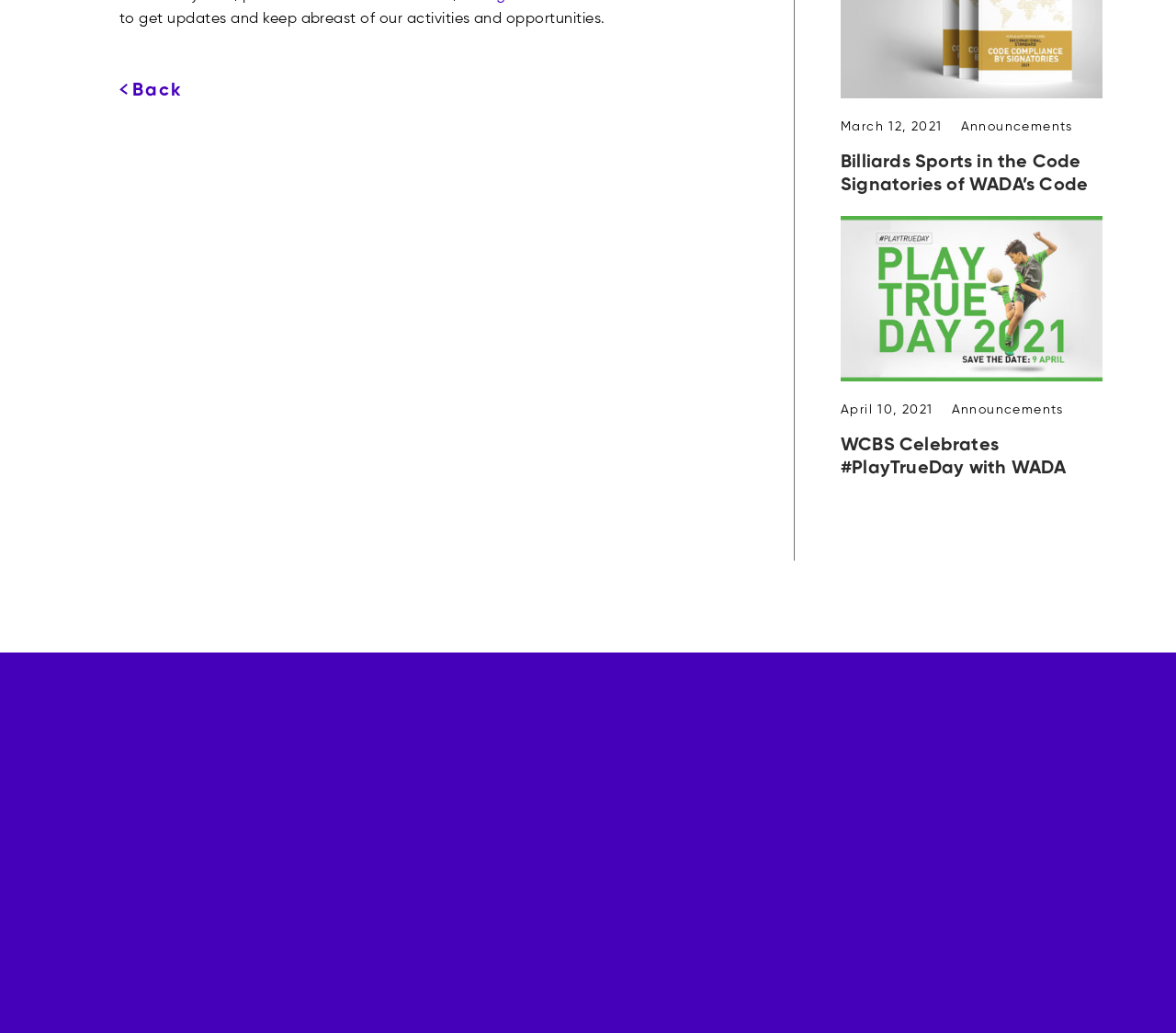What is the date of the announcement 'Billiards Sports in the Code Signatories of WADA’s Code'?
Please provide a single word or phrase answer based on the image.

March 12, 2021